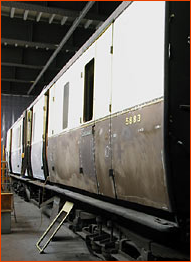Please provide a comprehensive response to the question based on the details in the image: What is being applied over the panel screws?

According to the caption, the panels are partially stripped, revealing areas where filler has been applied over the panel screws, indicating ongoing improvements.